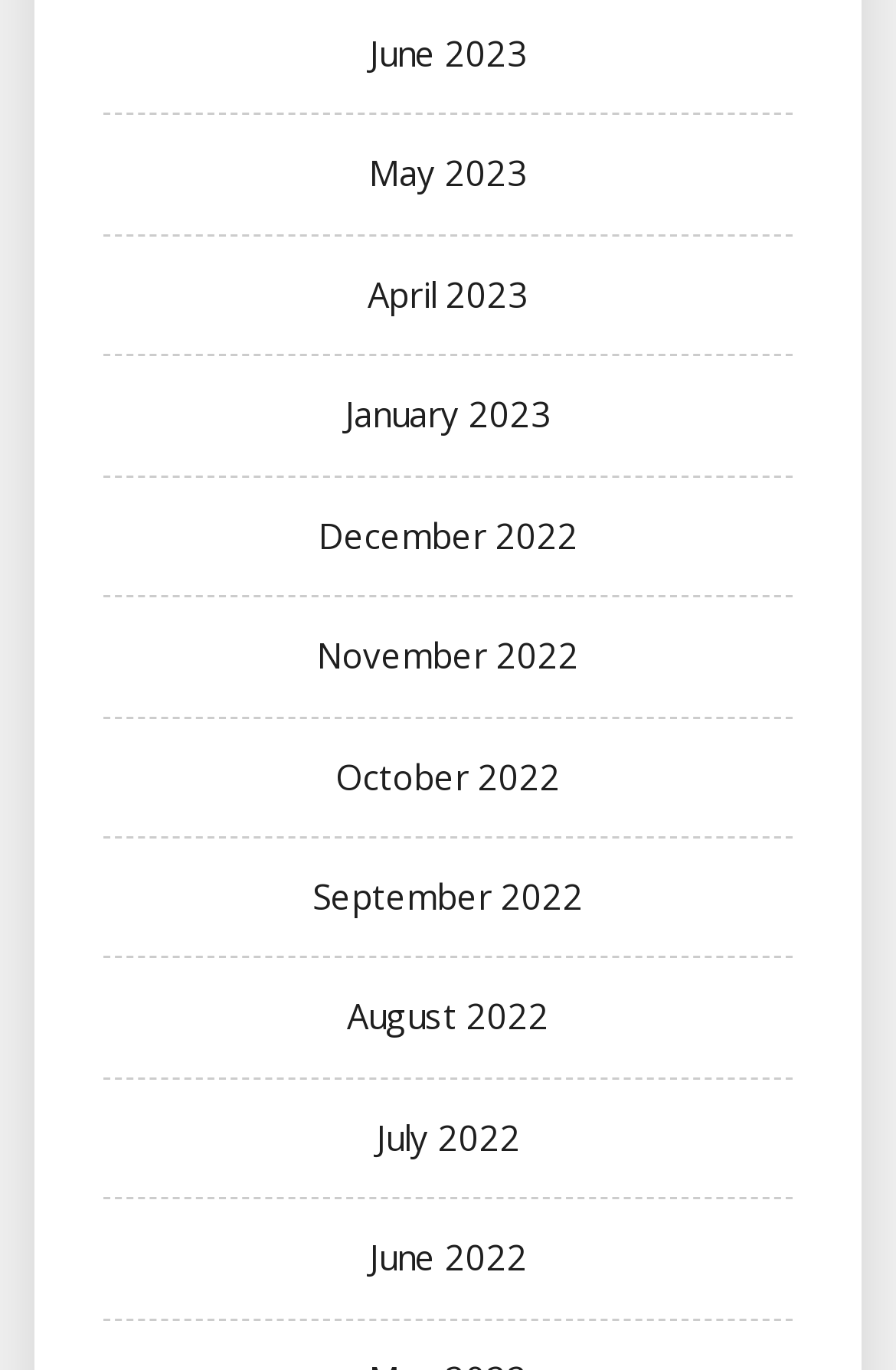Kindly determine the bounding box coordinates for the area that needs to be clicked to execute this instruction: "view April 2023".

[0.41, 0.198, 0.59, 0.231]